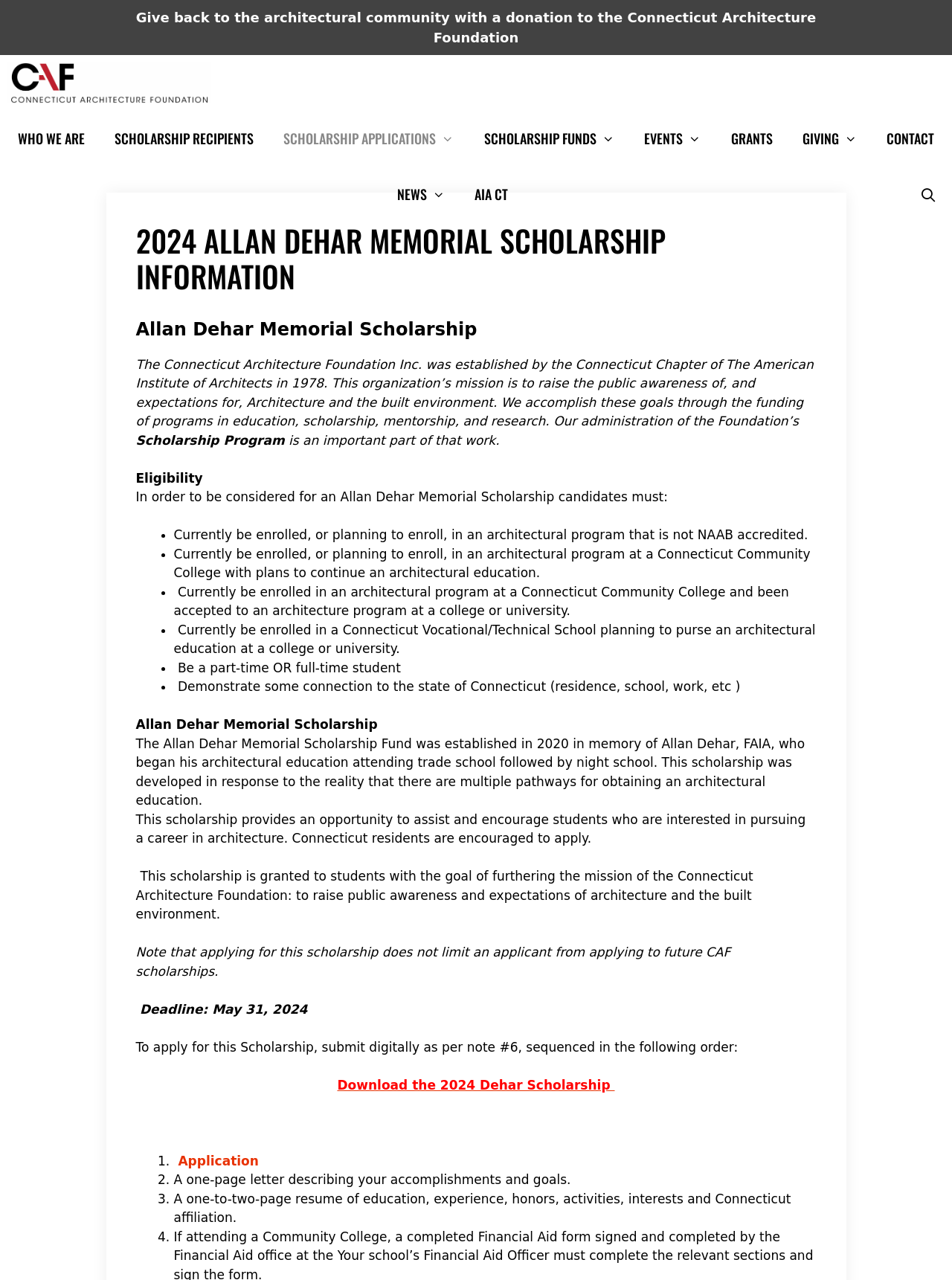How can one apply for this scholarship?
Please ensure your answer to the question is detailed and covers all necessary aspects.

I found the answer by looking at the text 'To apply for this Scholarship, submit digitally as per note #6, sequenced in the following order:' which provides instructions on how to apply.